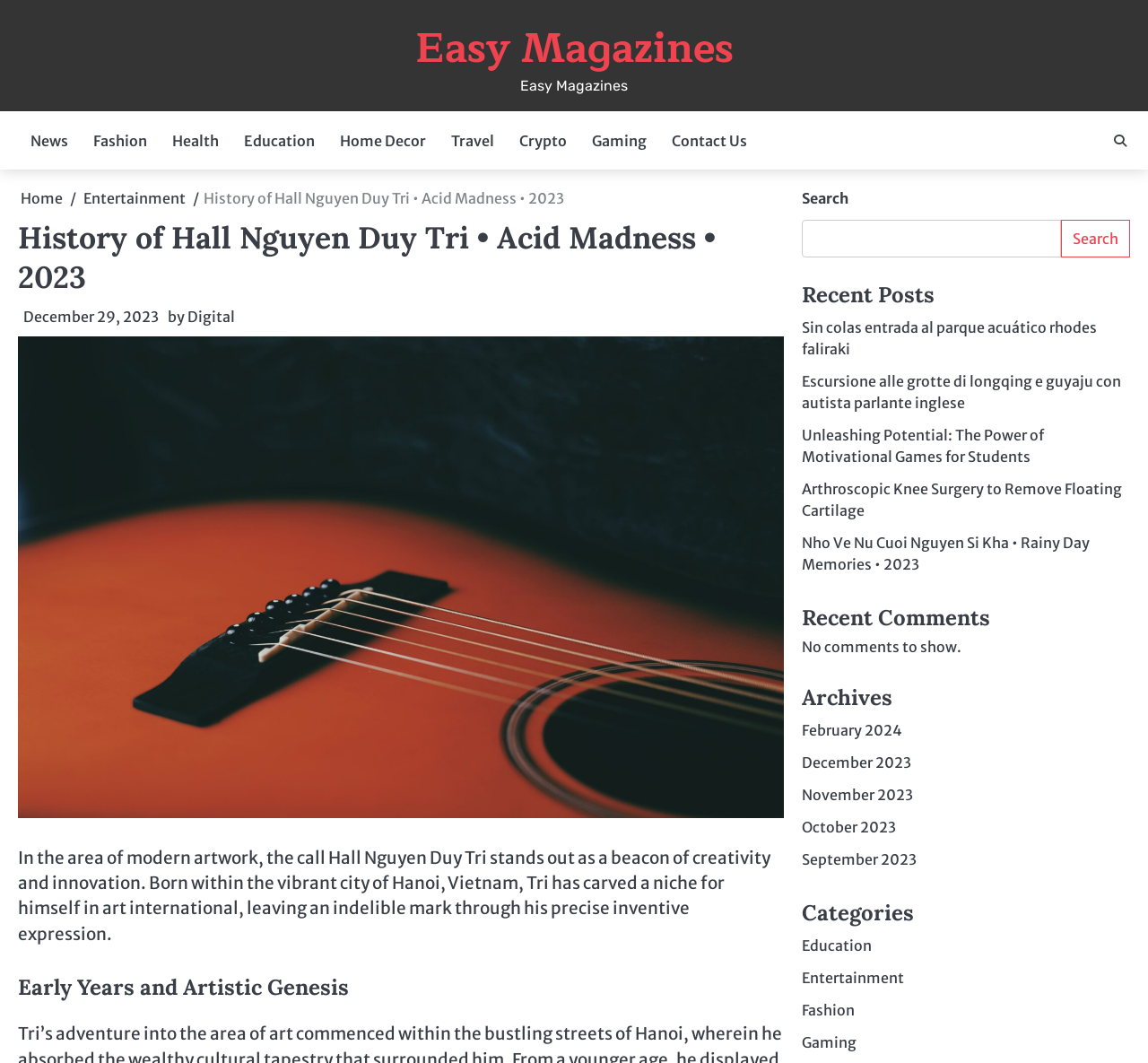What is the category of the post 'Unleashing Potential: The Power of Motivational Games for Students'?
Look at the screenshot and provide an in-depth answer.

The post 'Unleashing Potential: The Power of Motivational Games for Students' is listed under the 'Recent Posts' section, and its content suggests that it belongs to the category of Education.